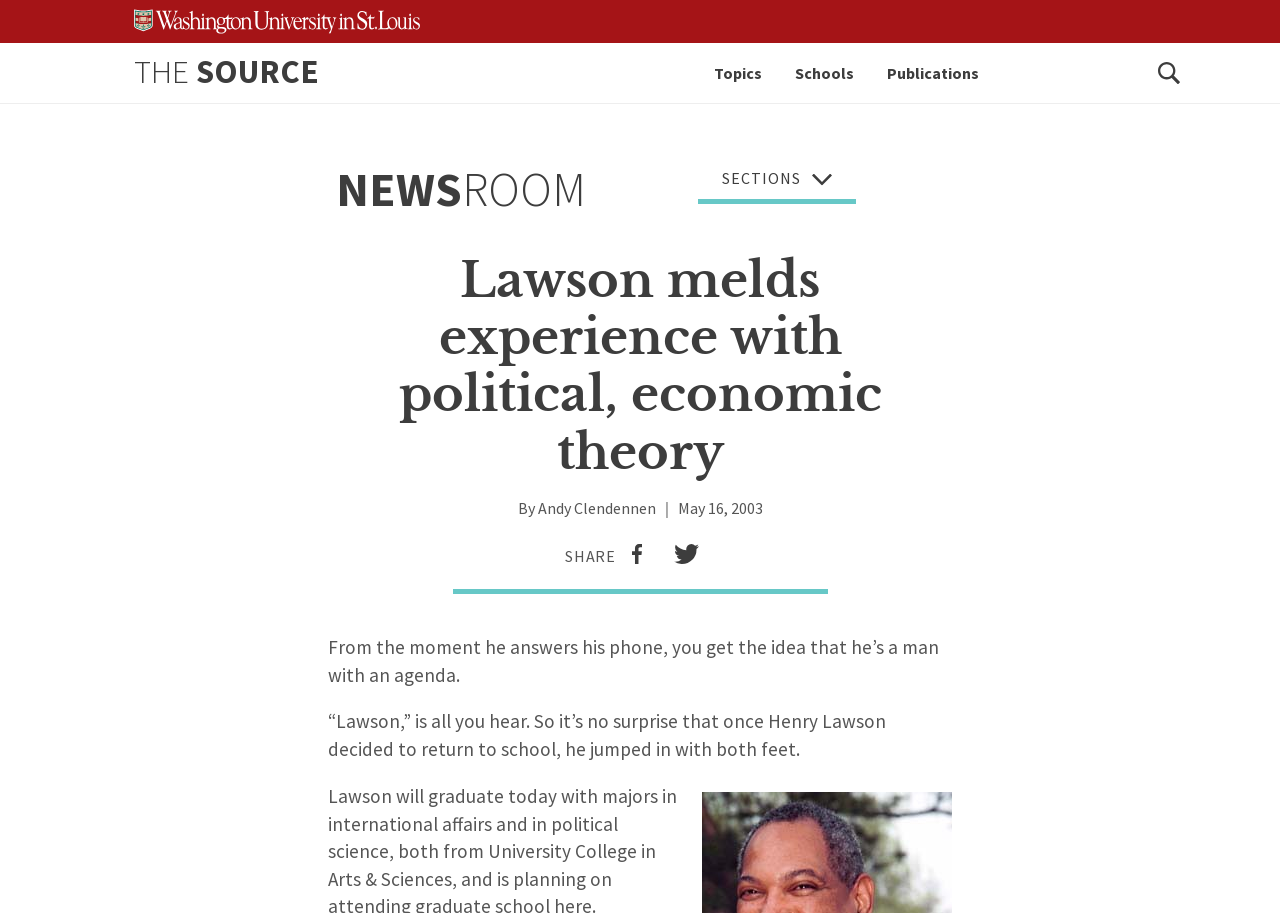Locate the bounding box coordinates of the element to click to perform the following action: 'Search for something'. The coordinates should be given as four float values between 0 and 1, in the form of [left, top, right, bottom].

[0.894, 0.047, 0.933, 0.112]